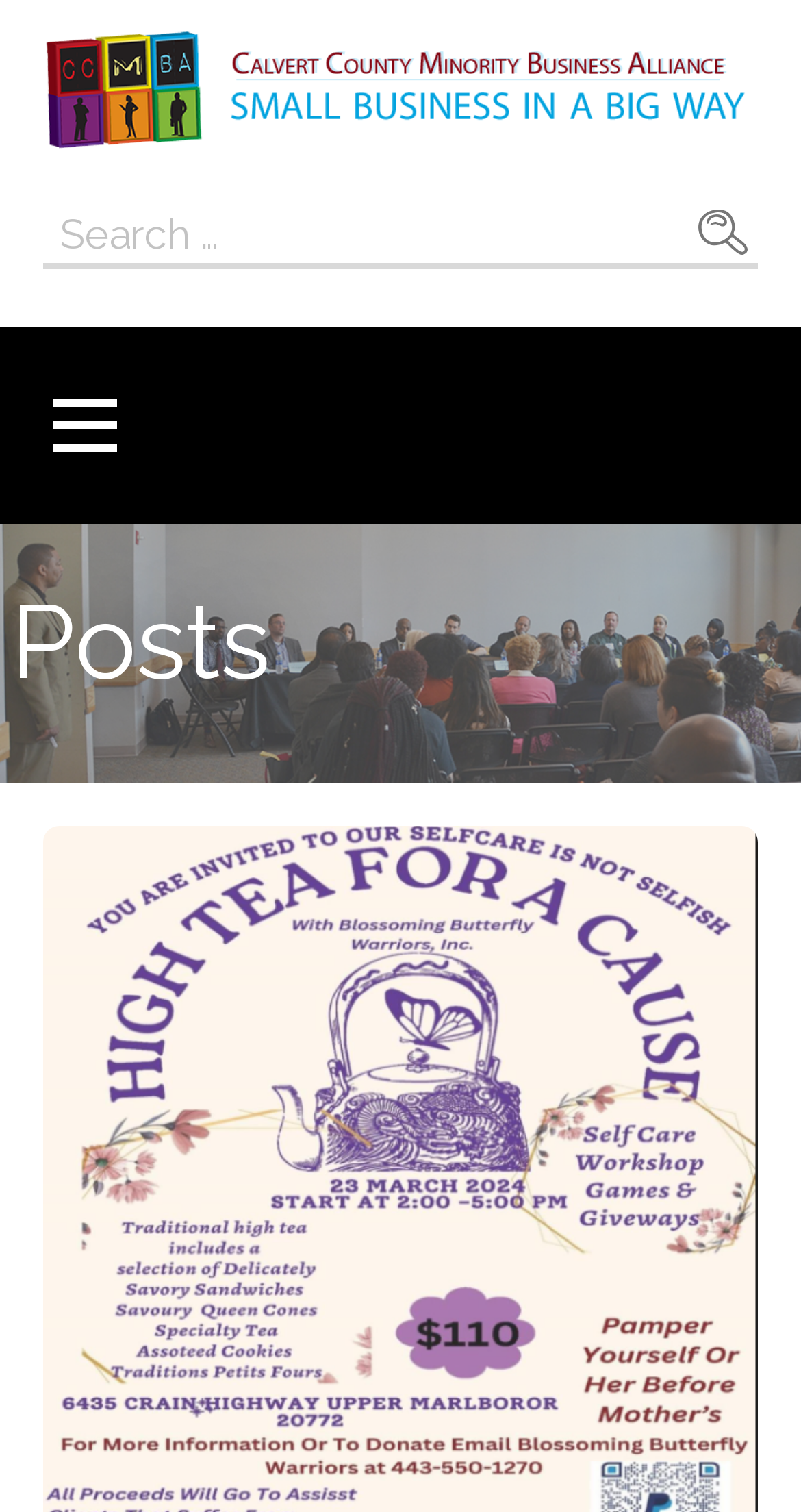Provide your answer to the question using just one word or phrase: How many buttons are on the webpage?

2